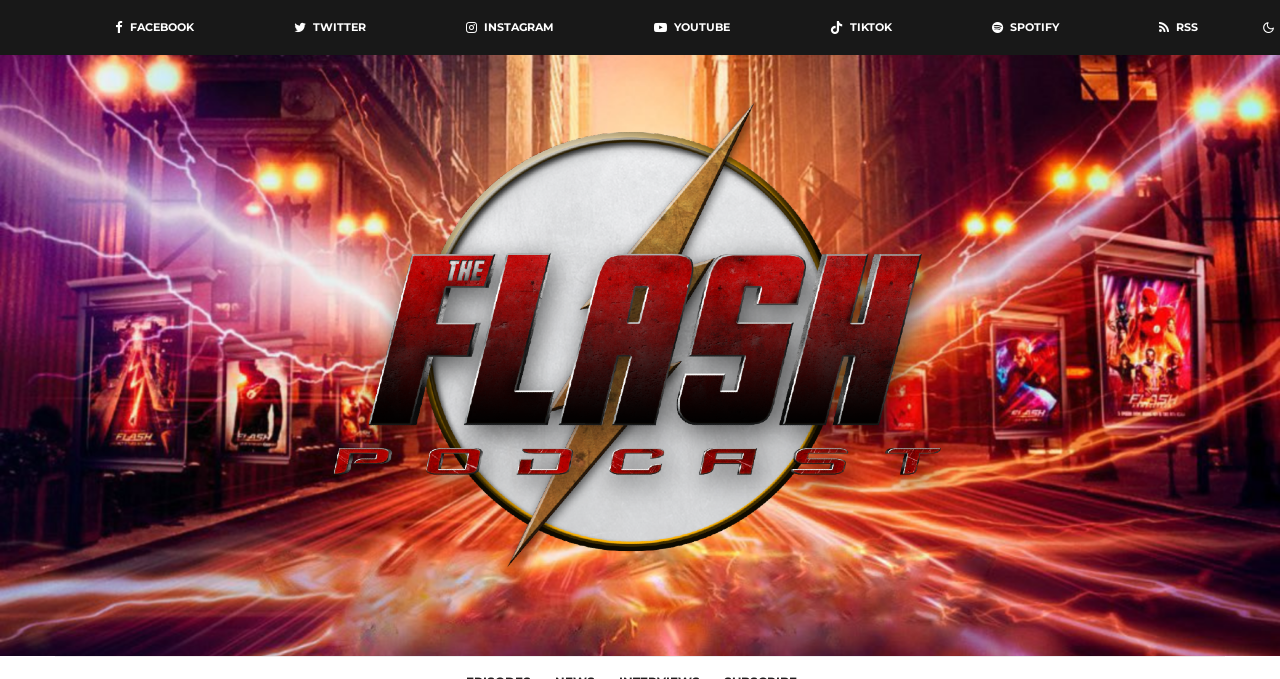Can you determine the main header of this webpage?

The Flash 3.21 Official Description: “Cause and Effect”